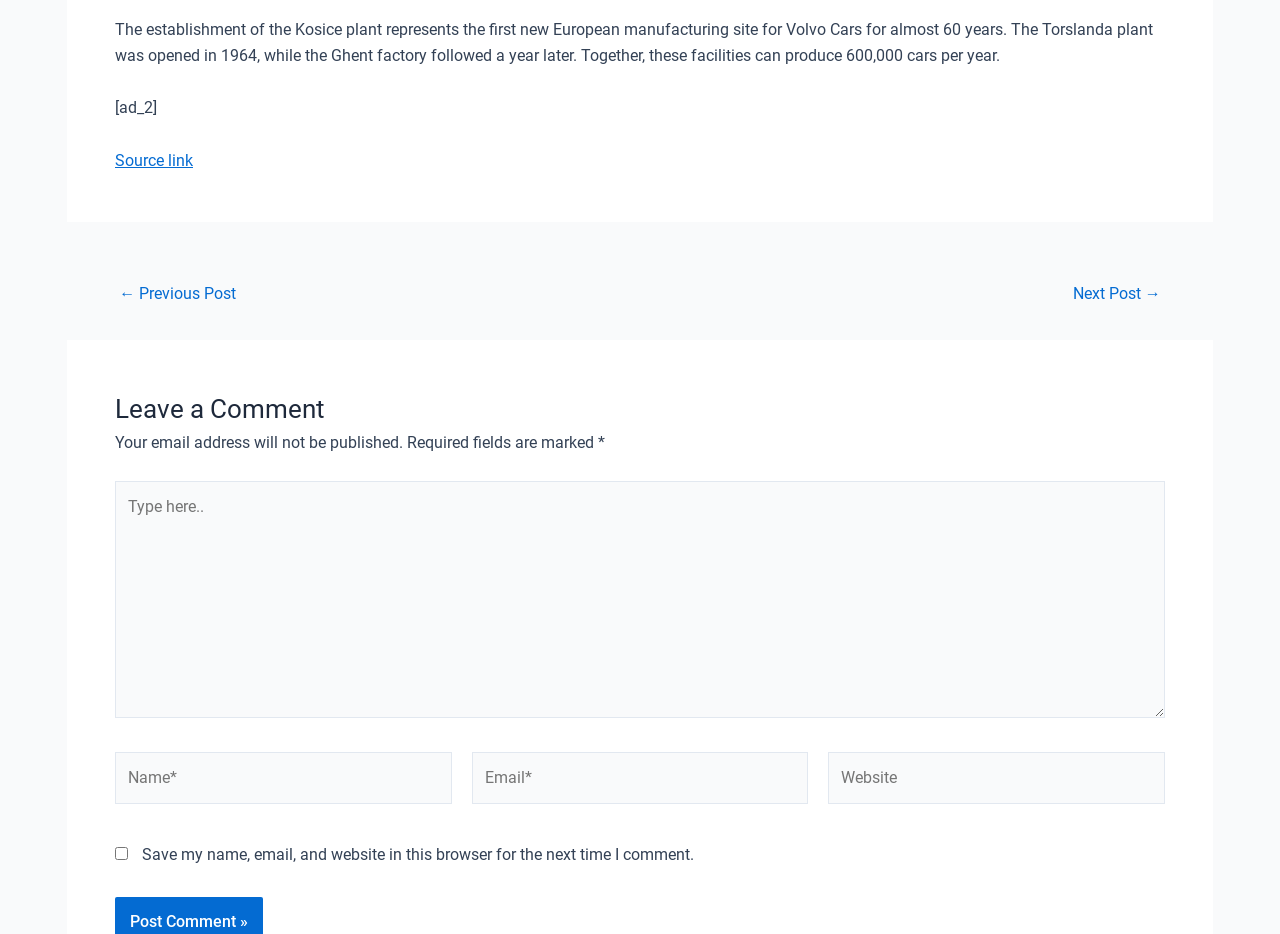How many cars can the Torslanda and Ghent factories produce per year?
Refer to the image and provide a one-word or short phrase answer.

600,000